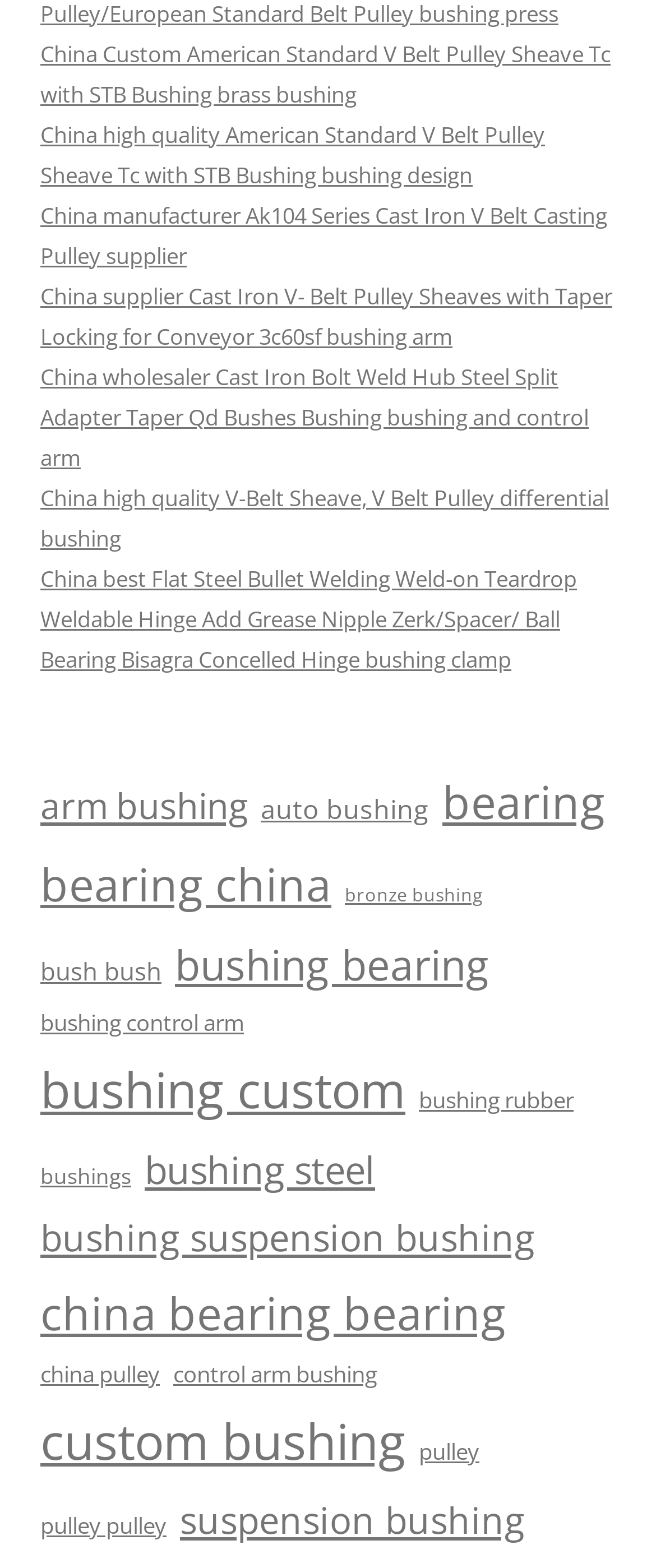Please find and report the bounding box coordinates of the element to click in order to perform the following action: "contact us". The coordinates should be expressed as four float numbers between 0 and 1, in the format [left, top, right, bottom].

None